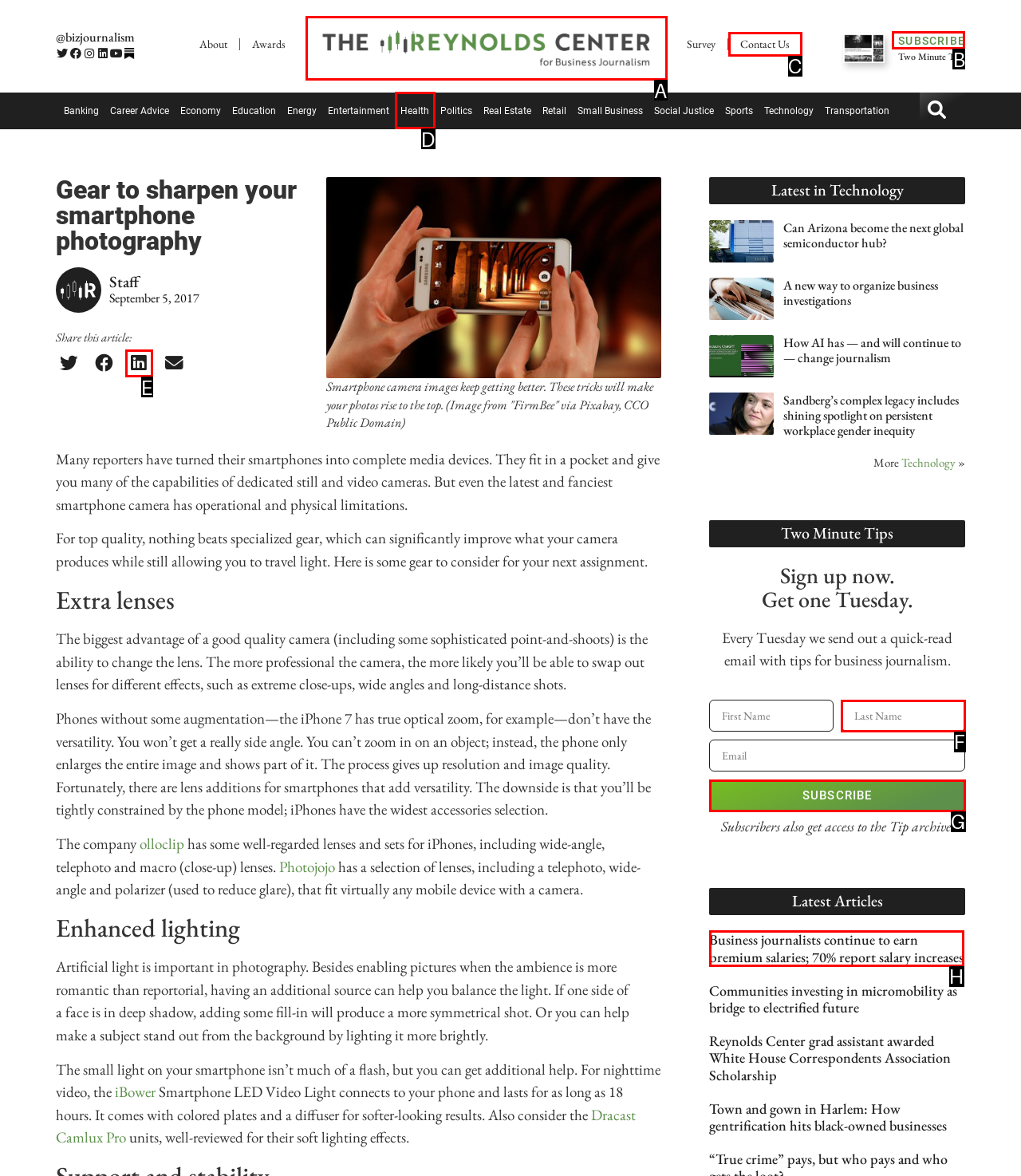To achieve the task: Visit the Equipment Shop, which HTML element do you need to click?
Respond with the letter of the correct option from the given choices.

None